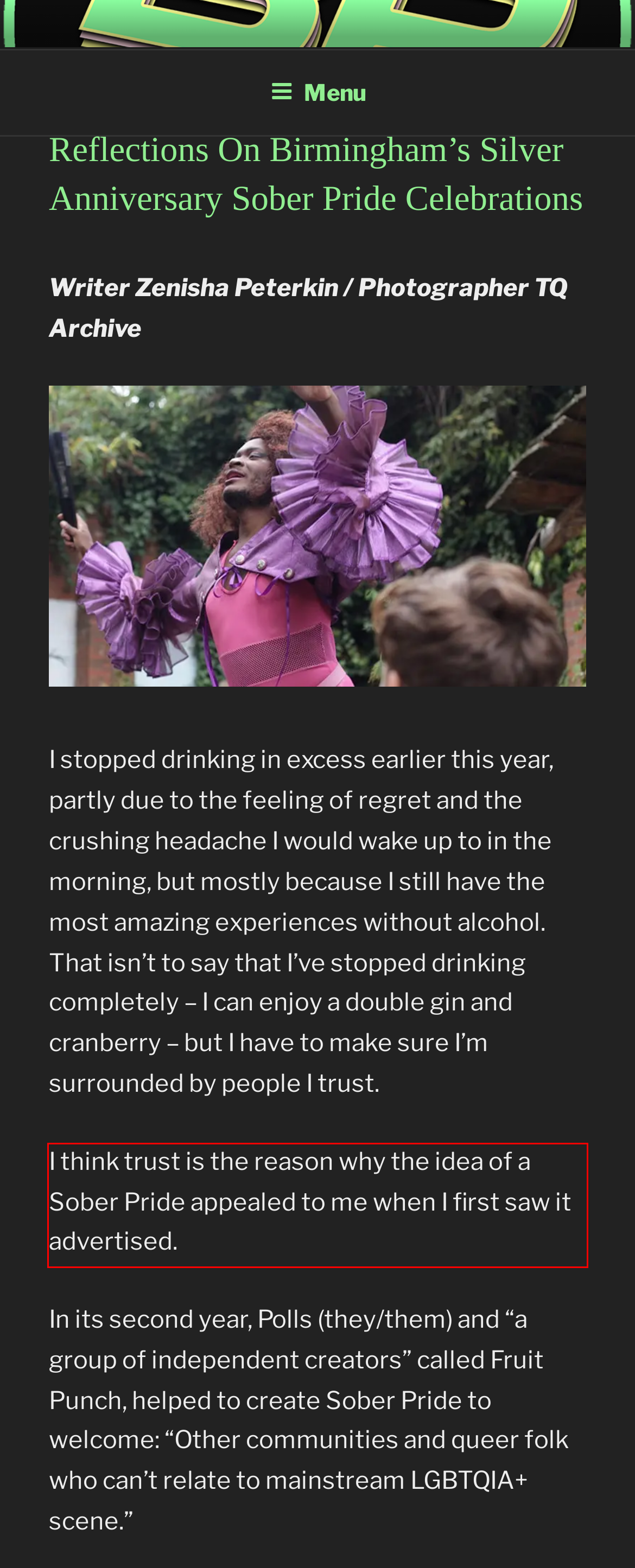From the given screenshot of a webpage, identify the red bounding box and extract the text content within it.

I think trust is the reason why the idea of a Sober Pride appealed to me when I first saw it advertised.